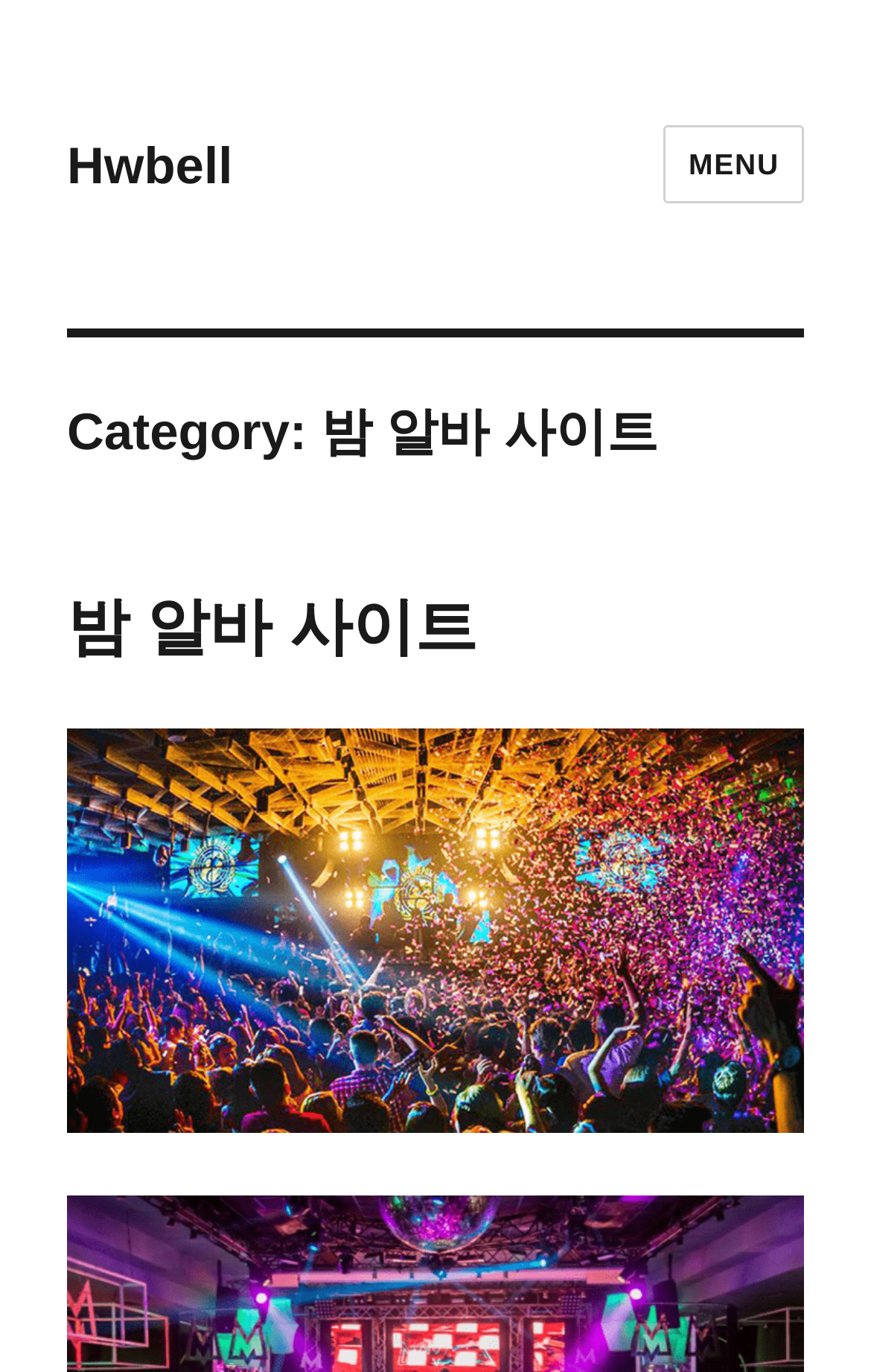Please identify the primary heading of the webpage and give its text content.

Category: 밤 알바 사이트